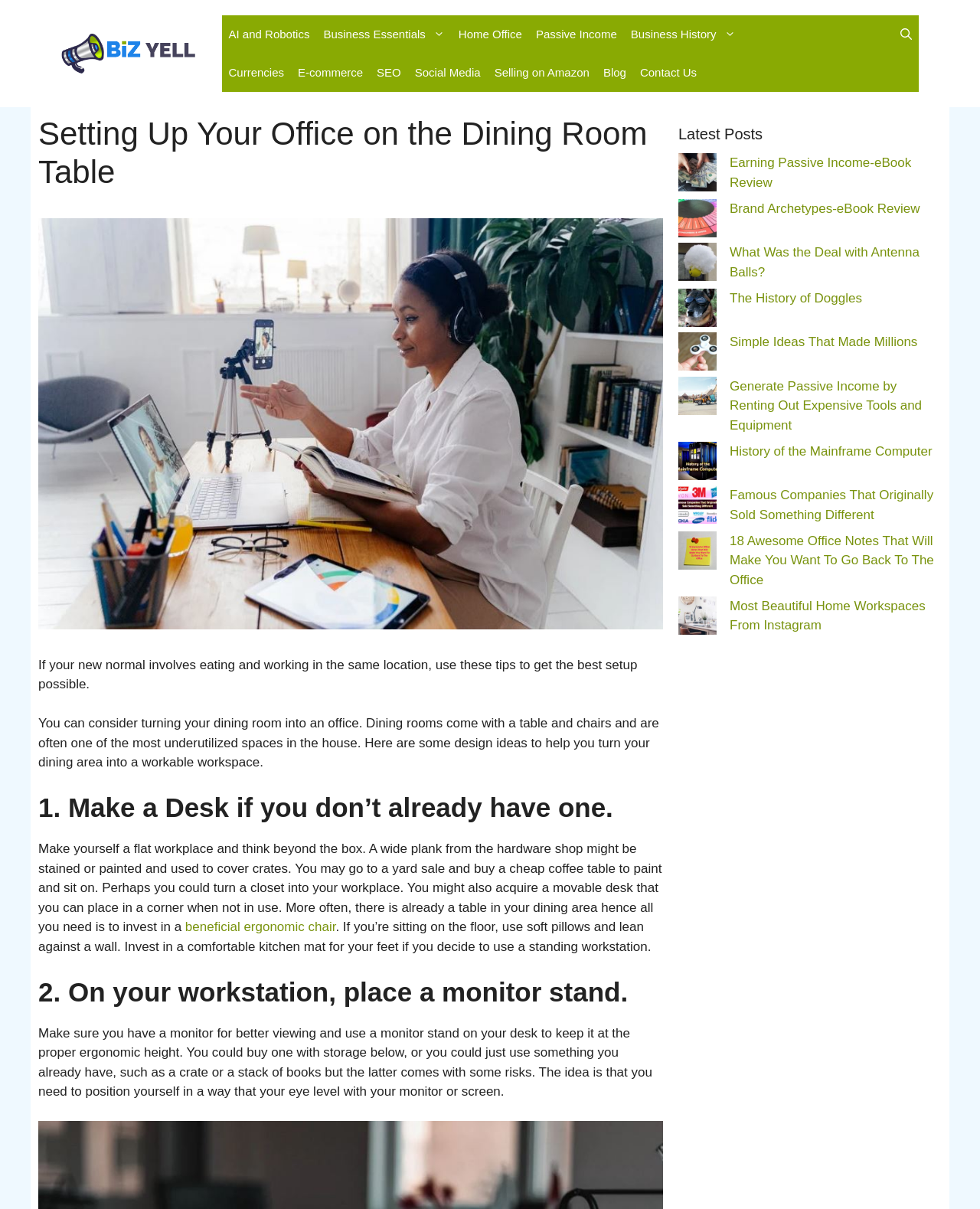Provide a one-word or brief phrase answer to the question:
How many links are there in the navigation menu?

14